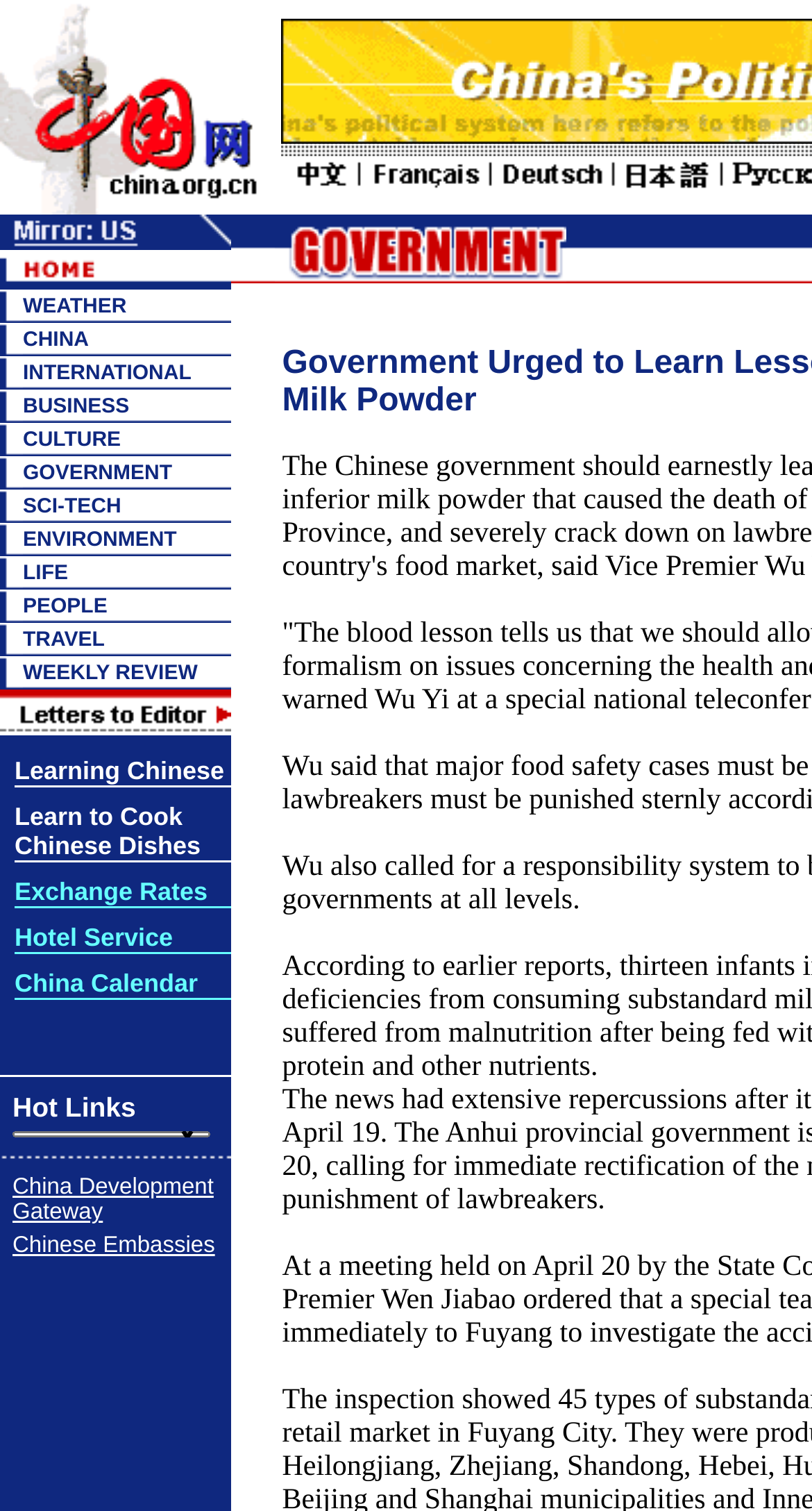Locate the bounding box of the UI element described by: "Learn to Cook Chinese Dishes" in the given webpage screenshot.

[0.018, 0.535, 0.247, 0.569]